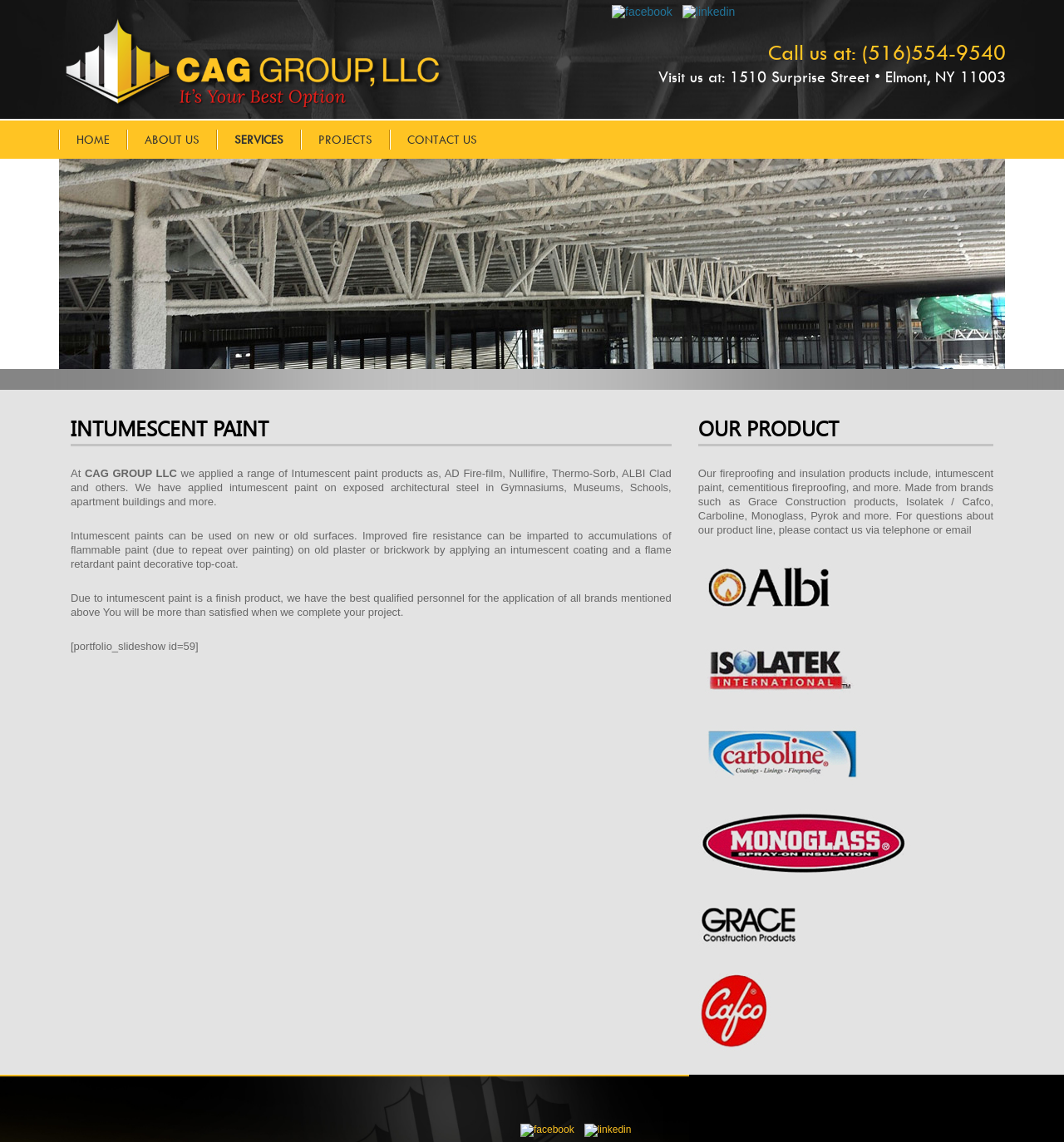Explain the webpage in detail.

The webpage is about Intumescent Paint and its applications, provided by CAG GROUP, LLC. At the top, there are social media links to Facebook and LinkedIn, accompanied by their respective icons. Below these links, there is a heading with the company's contact information, including a phone number and address.

The main content of the page is divided into two sections. On the left, there is an article about Intumescent Paint, which includes a heading, several paragraphs of text, and a portfolio slideshow. The text describes the application of Intumescent Paint products, their benefits, and the company's expertise in applying these products.

On the right, there is a complementary section with a heading "OUR PRODUCT" and a paragraph of text describing the company's fireproofing and insulation products, including intumescent paint, cementitious fireproofing, and more. Below this text, there are several links, each accompanied by an image, which appear to be related to the company's products.

At the bottom of the page, there are additional social media links to Facebook and LinkedIn, accompanied by their respective icons.